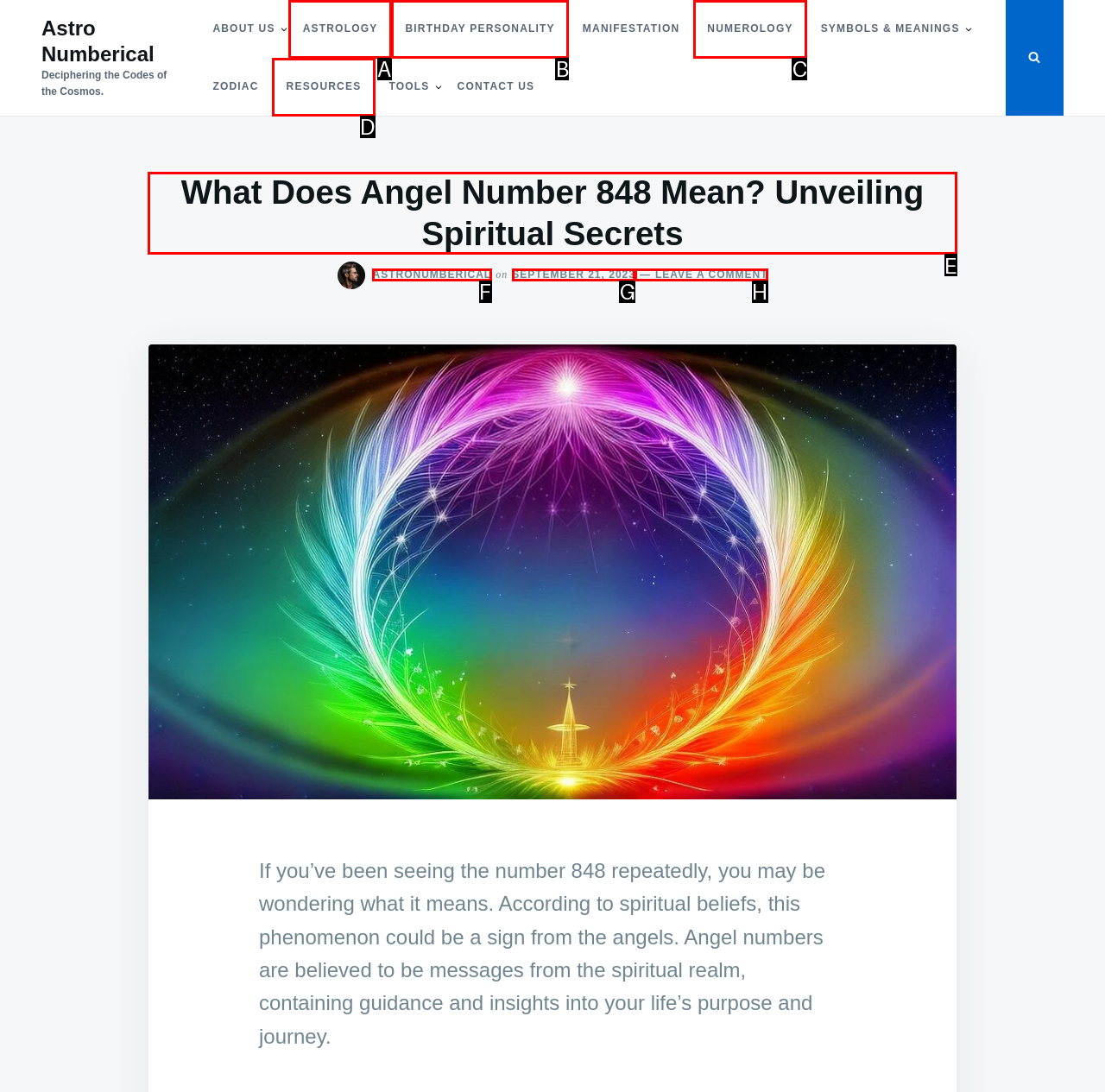Tell me which one HTML element I should click to complete the following task: Explore what does angel number 848 mean Answer with the option's letter from the given choices directly.

E